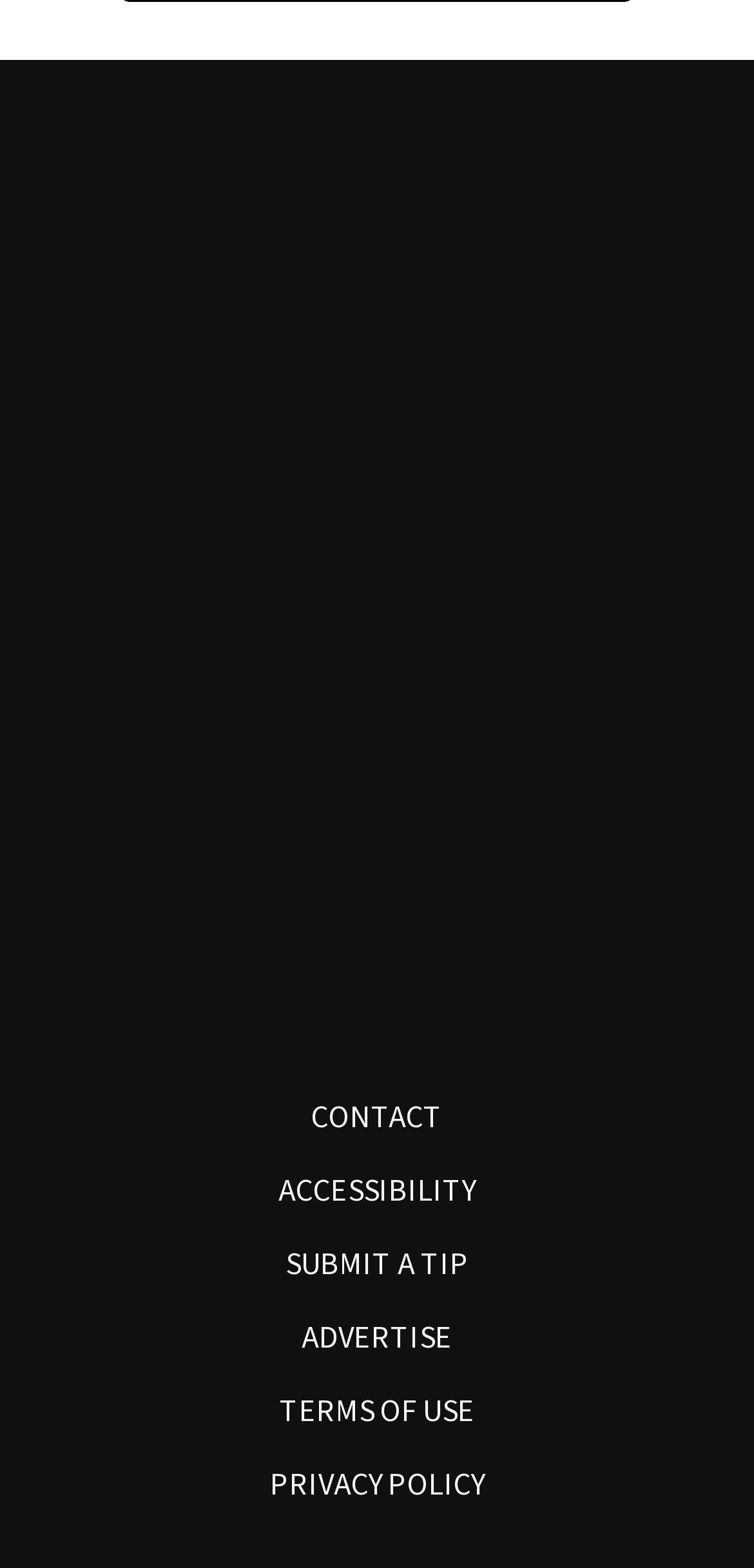Please answer the following question using a single word or phrase: 
What is the name of the first radio station?

101.7 The One